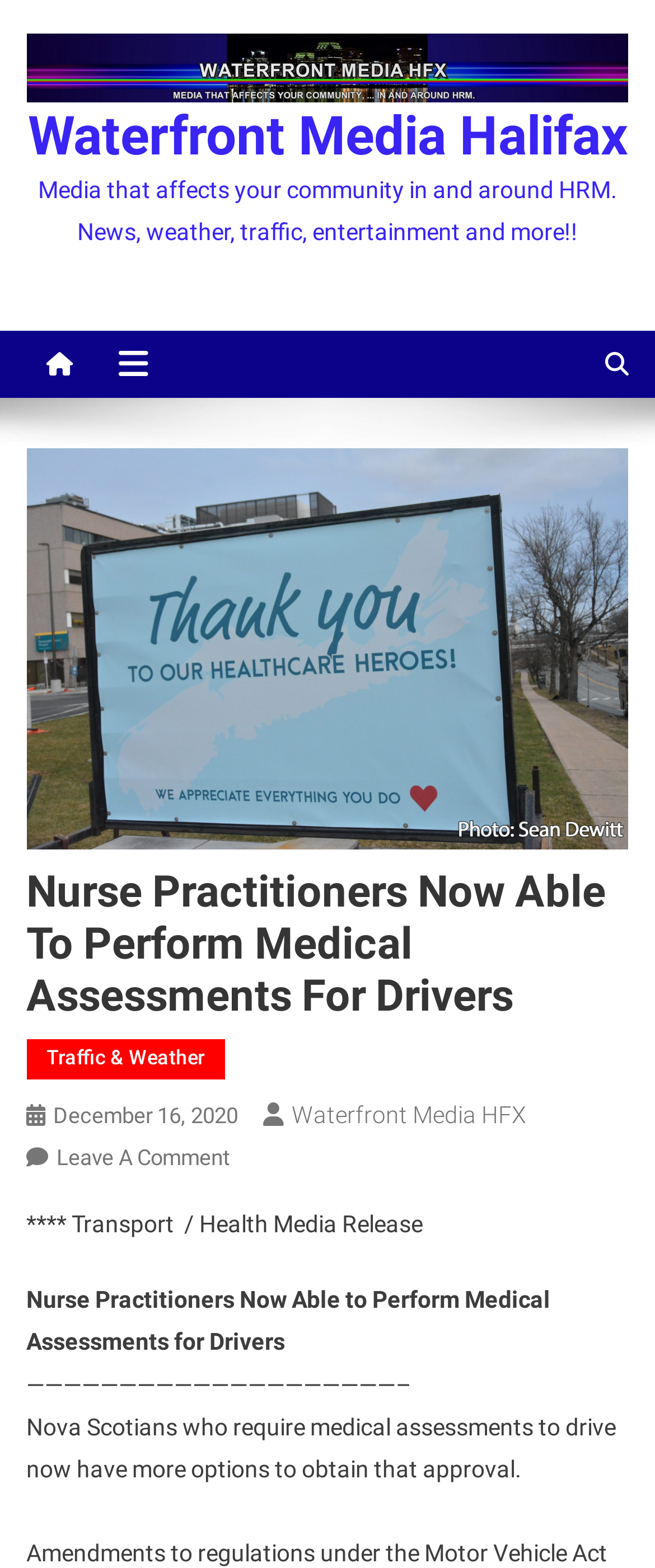What is the date of the news article?
Observe the image and answer the question with a one-word or short phrase response.

December 16, 2020